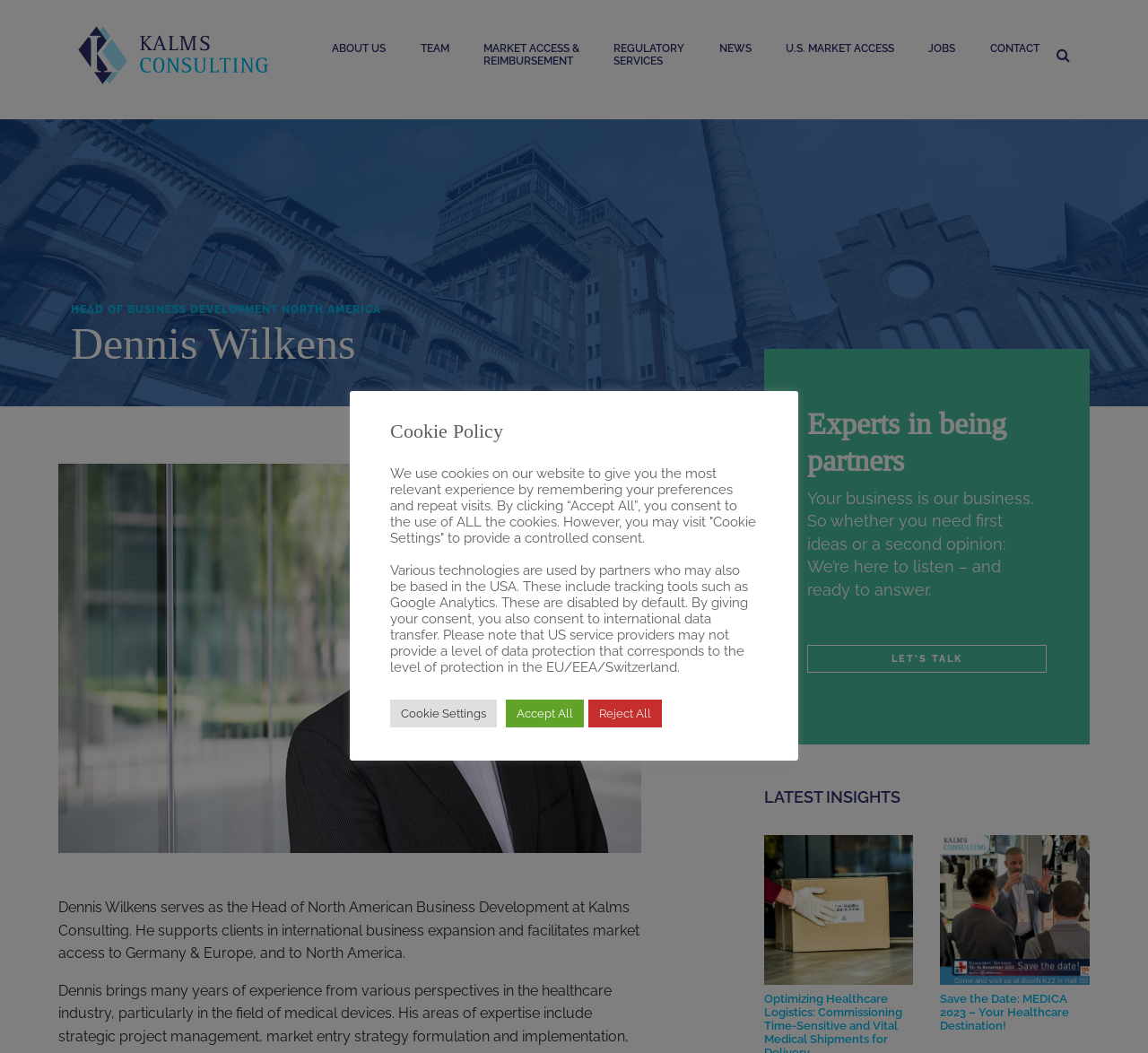Identify the bounding box coordinates of the section to be clicked to complete the task described by the following instruction: "Go to the ABOUT US page". The coordinates should be four float numbers between 0 and 1, formatted as [left, top, right, bottom].

[0.289, 0.033, 0.336, 0.06]